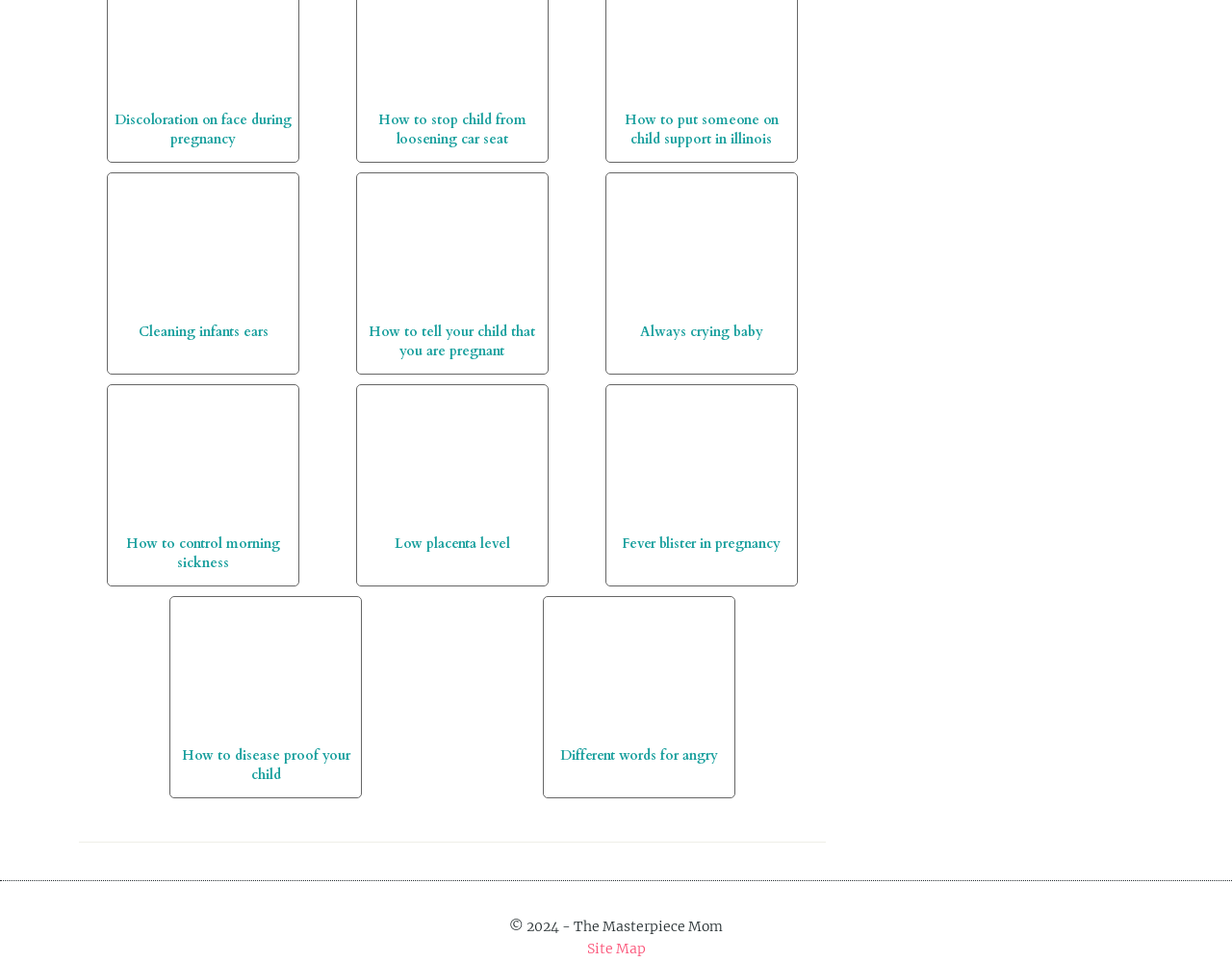What is the topic of the first link?
Utilize the image to construct a detailed and well-explained answer.

The first link on the webpage has the text 'Cleaning infants ears', which suggests that the topic of this link is related to cleaning the ears of infants.